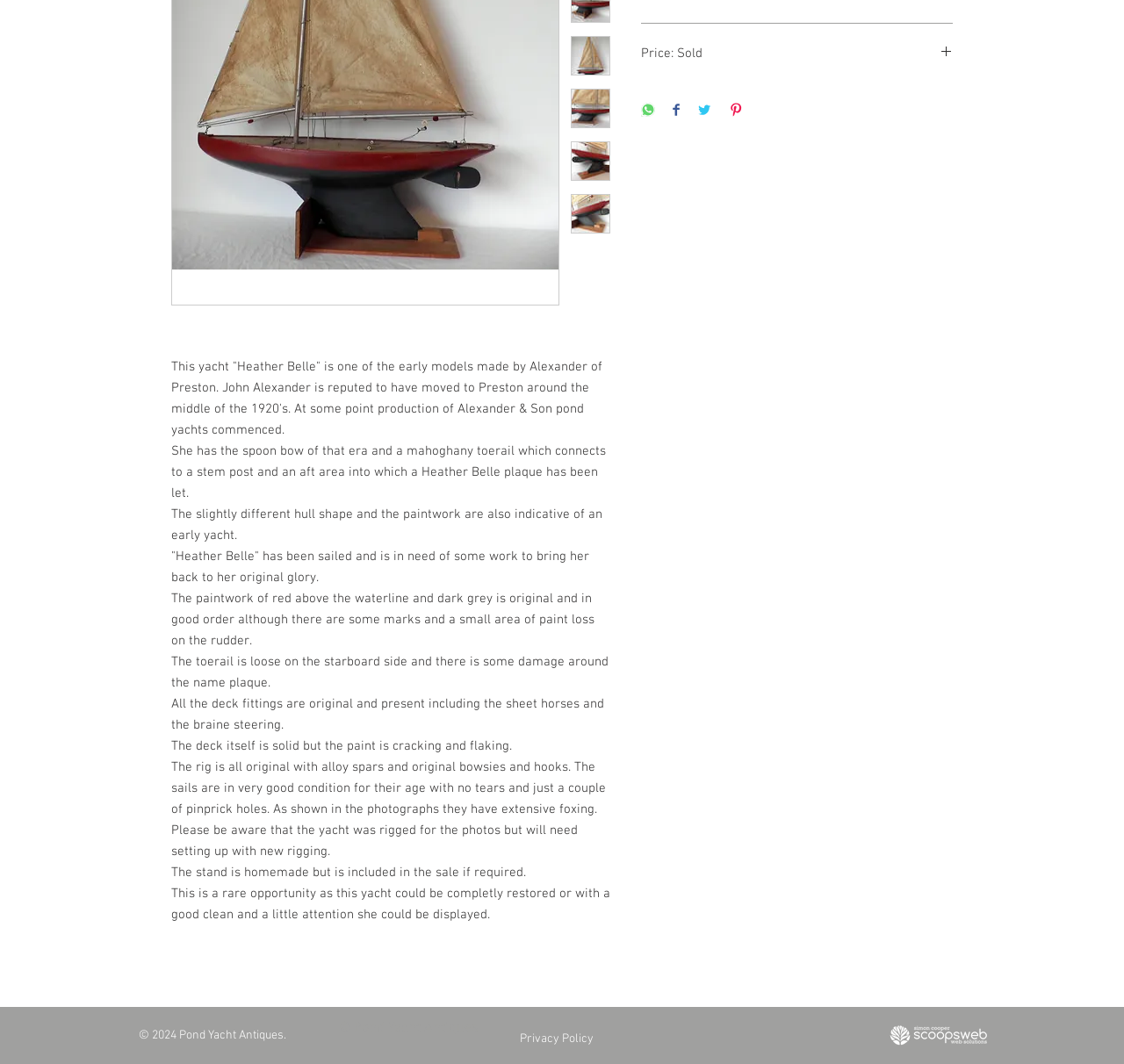Please find the bounding box coordinates in the format (top-left x, top-left y, bottom-right x, bottom-right y) for the given element description. Ensure the coordinates are floating point numbers between 0 and 1. Description: alt="alexander pond yacht antiques"

[0.508, 0.133, 0.543, 0.17]